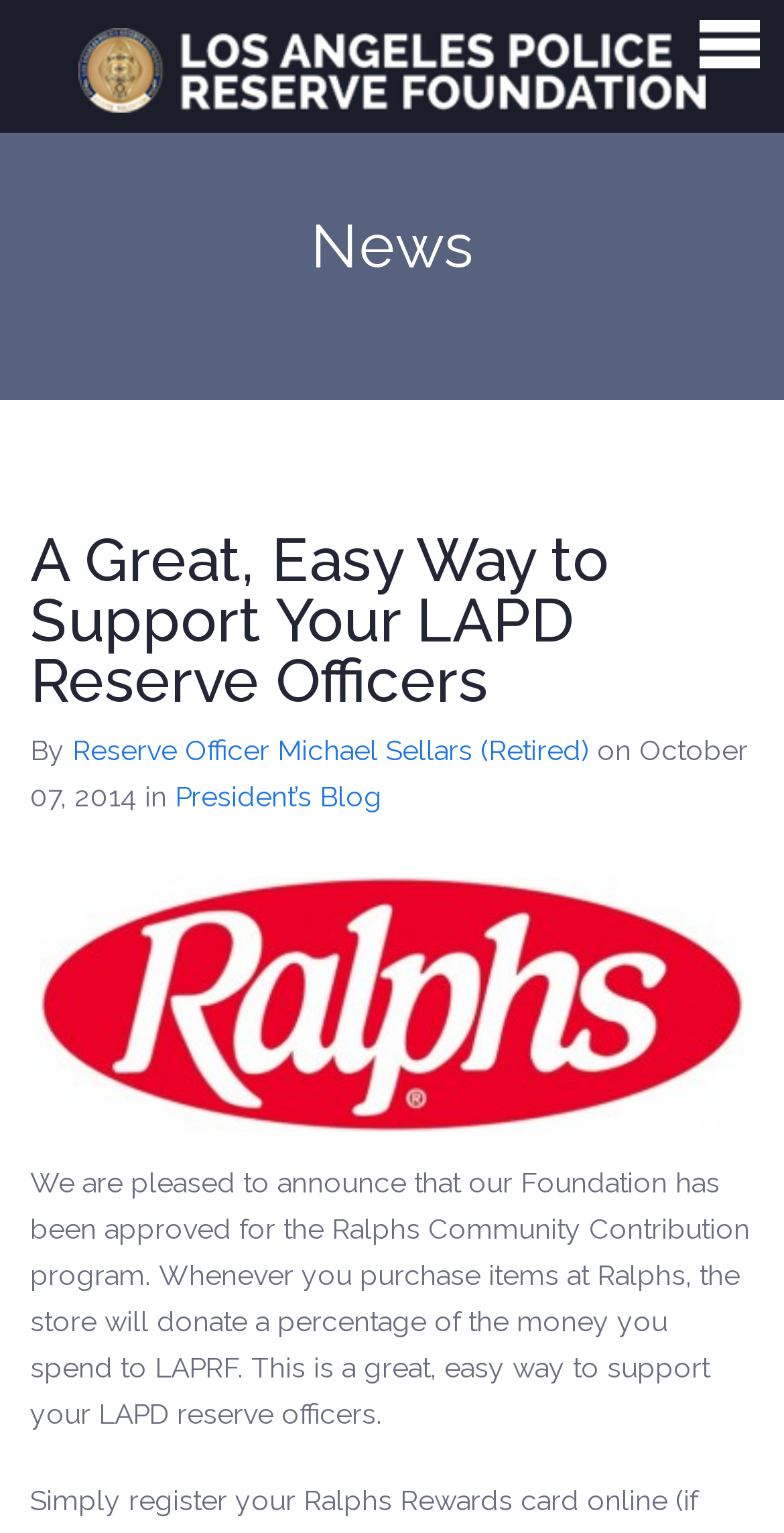Determine the bounding box coordinates of the region to click in order to accomplish the following instruction: "Visit the President’s Blog". Provide the coordinates as four float numbers between 0 and 1, specifically [left, top, right, bottom].

[0.223, 0.508, 0.487, 0.529]